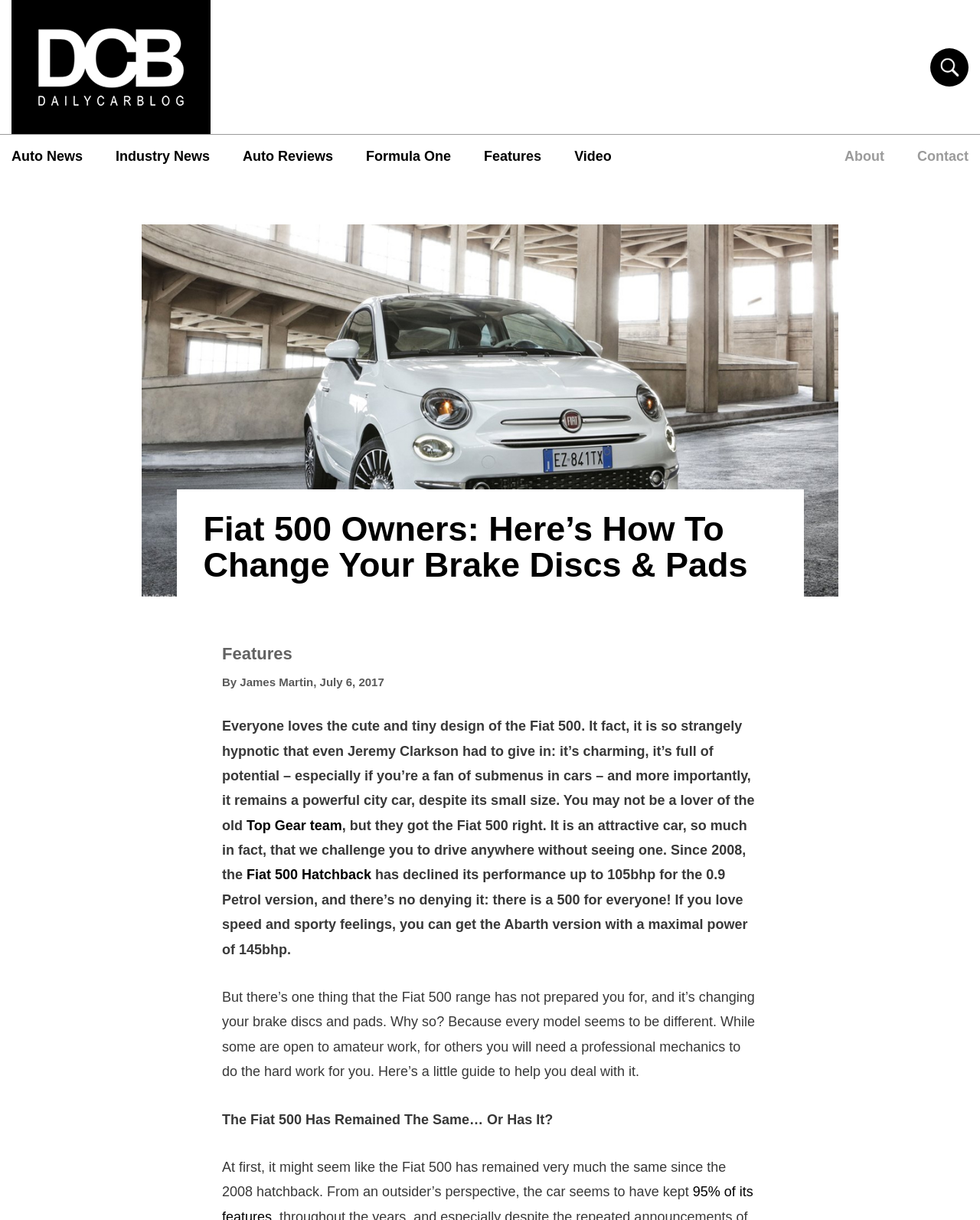Provide the bounding box coordinates of the area you need to click to execute the following instruction: "Read the article by James Martin".

[0.227, 0.553, 0.32, 0.564]